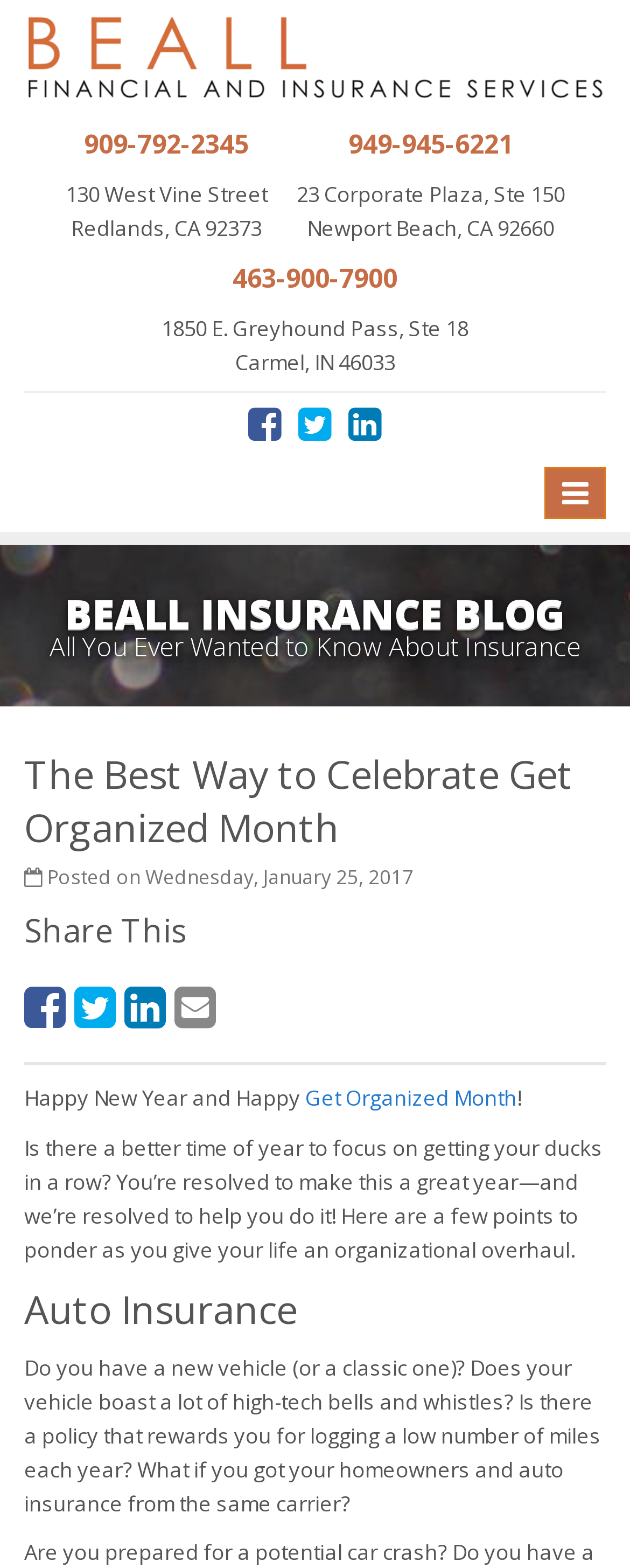Please specify the bounding box coordinates in the format (top-left x, top-left y, bottom-right x, bottom-right y), with all values as floating point numbers between 0 and 1. Identify the bounding box of the UI element described by: alt="Beall Insurance homepage"

[0.038, 0.027, 0.962, 0.045]